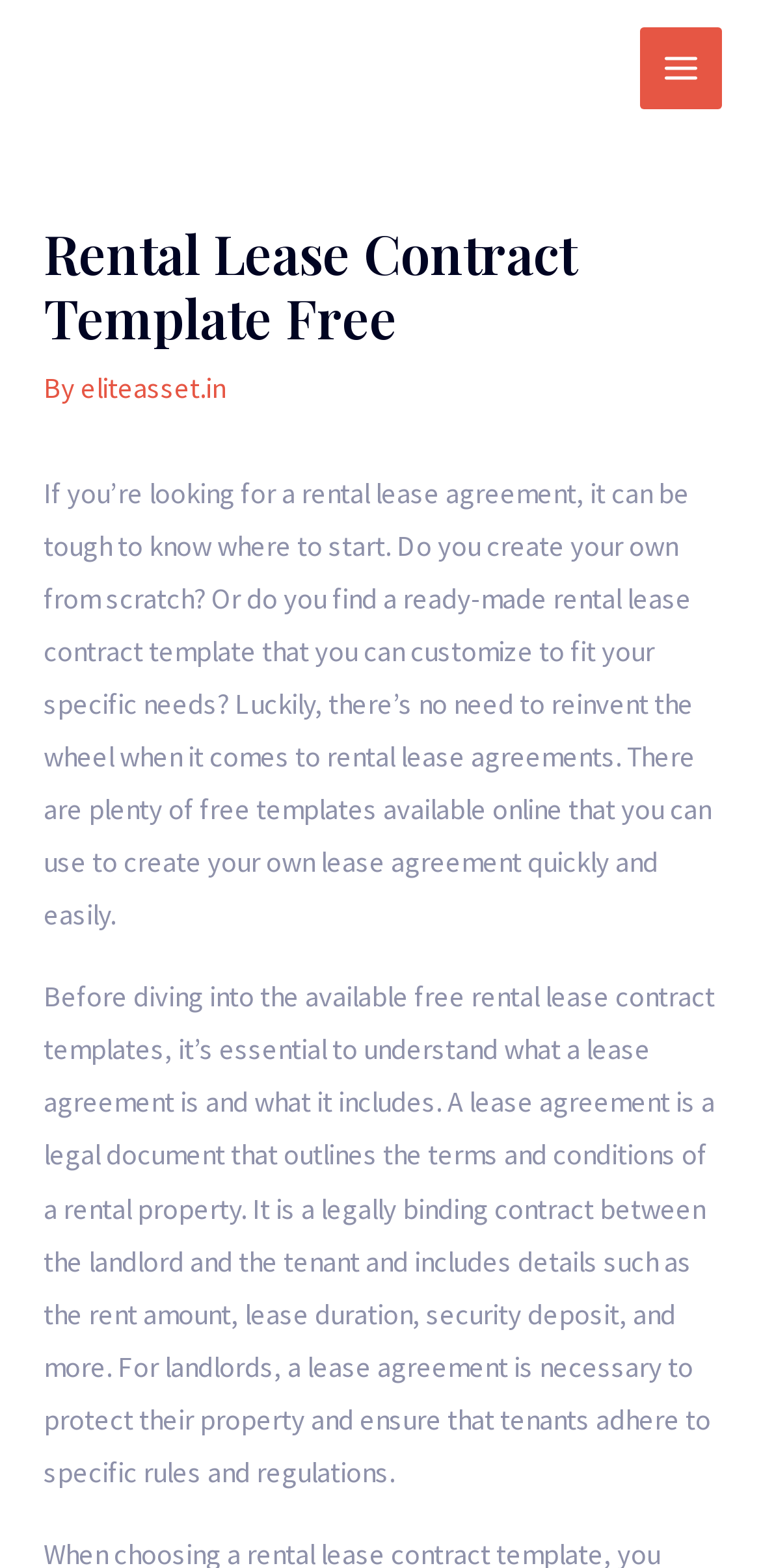Elaborate on the information and visuals displayed on the webpage.

The webpage is about rental lease contract templates, specifically providing information and resources for creating a lease agreement. At the top-right corner, there is a main menu button. Below the button, there is a header section that spans almost the entire width of the page, containing the title "Rental Lease Contract Template Free" and a subtitle "By eliteasset.in". 

Below the header section, there is a large block of text that occupies most of the page, divided into two paragraphs. The first paragraph explains the challenges of creating a rental lease agreement and the availability of free templates online. The second paragraph provides a detailed description of what a lease agreement is, its importance, and its contents, such as rent amount, lease duration, and security deposit.